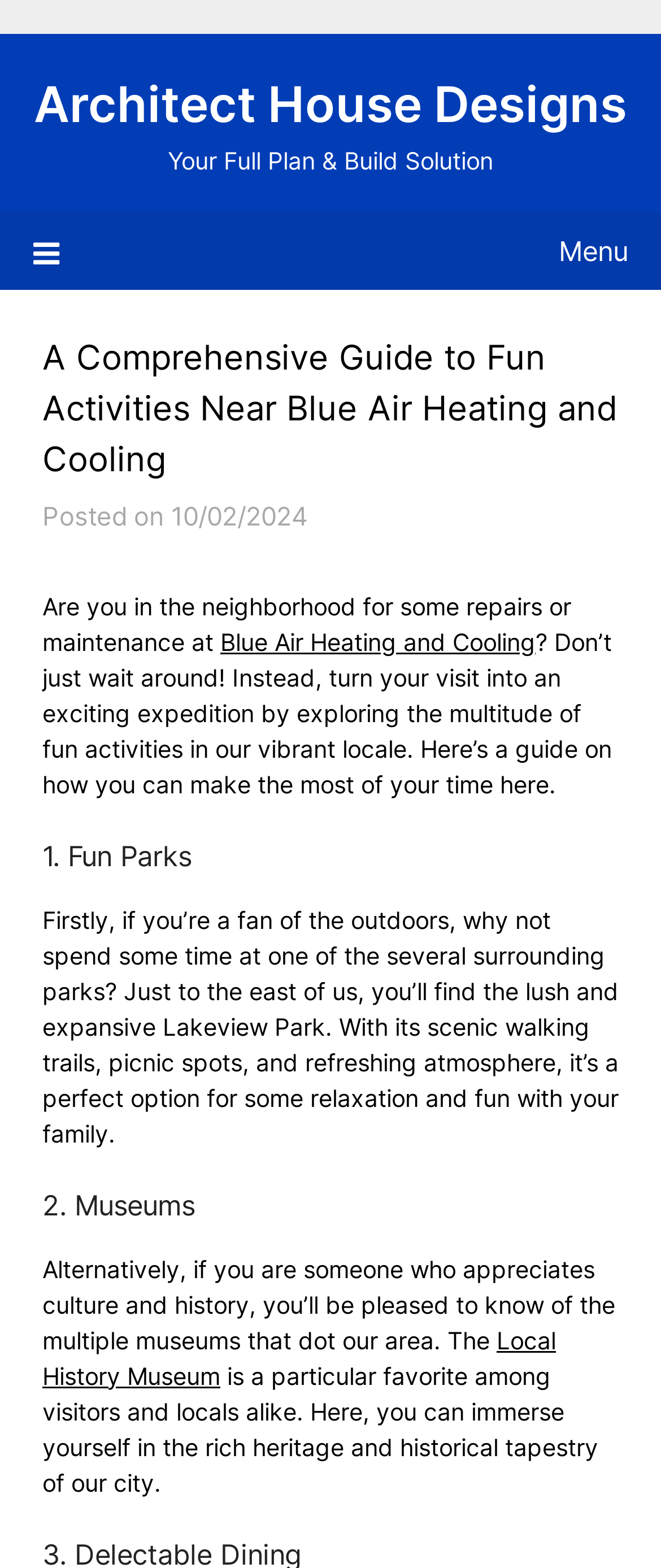Using the information from the screenshot, answer the following question thoroughly:
What is the name of the company mentioned in the article?

The article mentions a company called Blue Air Heating and Cooling, which is likely a heating and cooling service provider, as the reader is assumed to be in the neighborhood for some repairs or maintenance at this company.